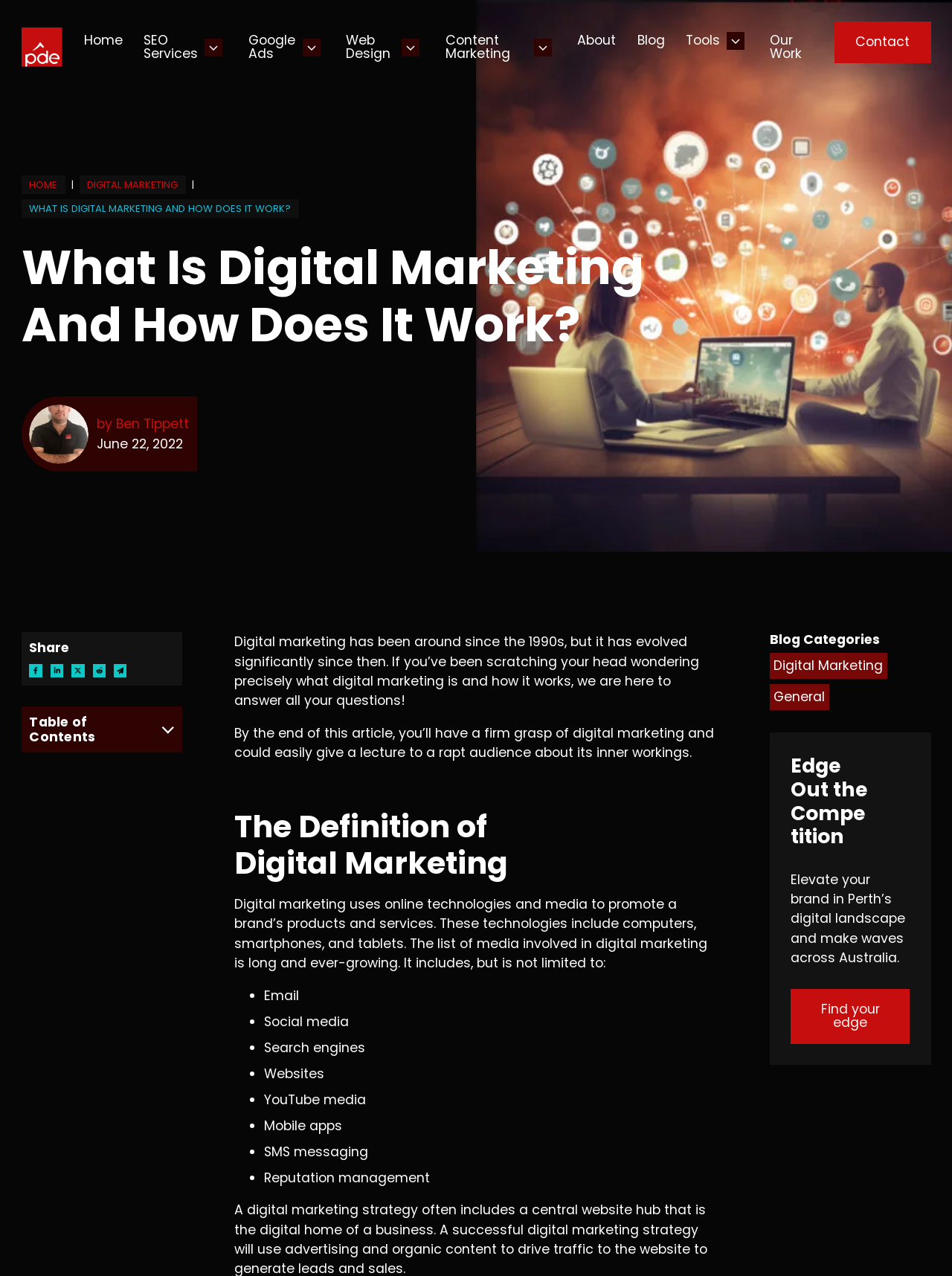Determine the bounding box coordinates for the region that must be clicked to execute the following instruction: "Click the 'Find your edge' button".

[0.831, 0.775, 0.955, 0.818]